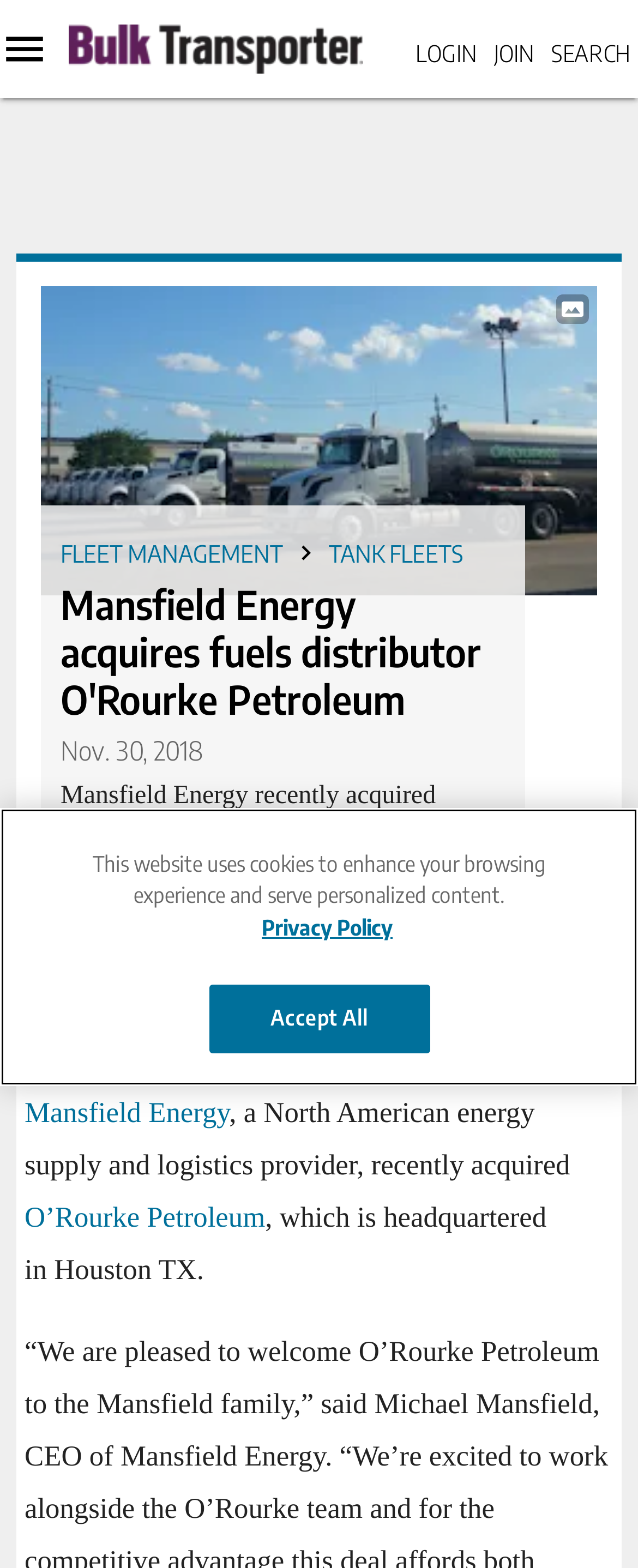Locate the bounding box of the UI element based on this description: "Subscribe". Provide four float numbers between 0 and 1 as [left, top, right, bottom].

[0.0, 0.814, 0.082, 0.849]